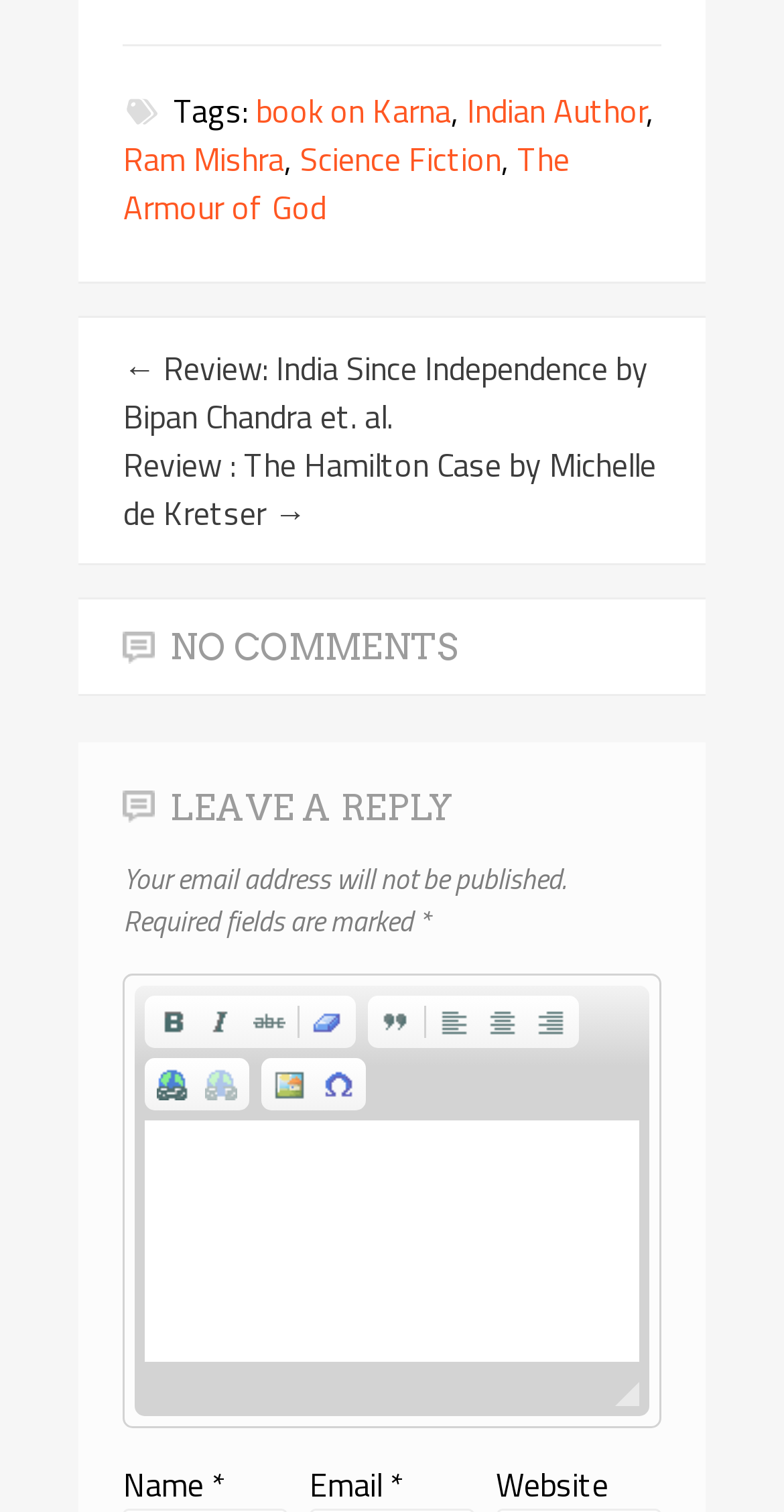Locate the bounding box of the user interface element based on this description: "Strikethrough".

[0.314, 0.661, 0.375, 0.69]